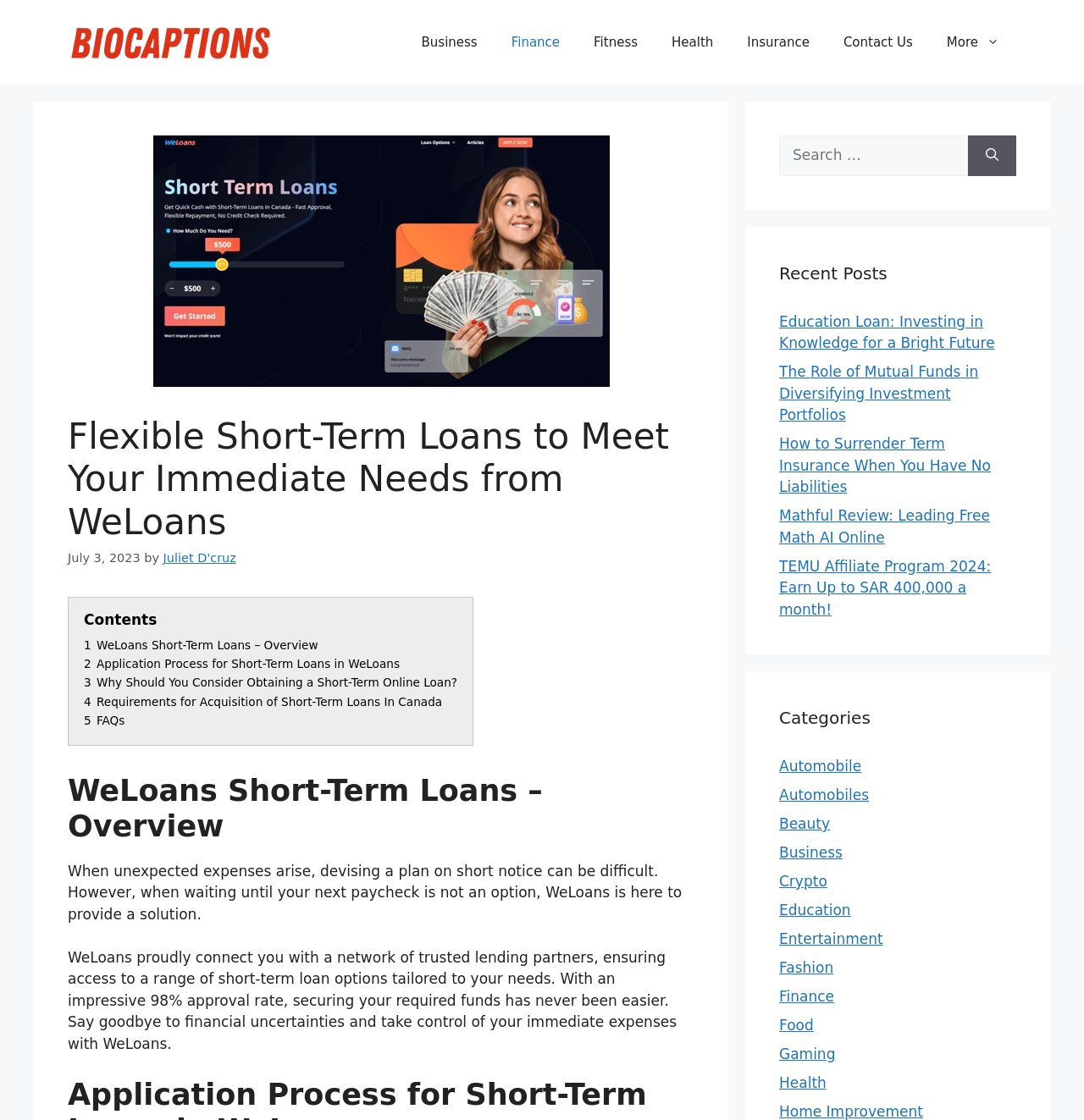Select the bounding box coordinates of the element I need to click to carry out the following instruction: "Enter your email".

None